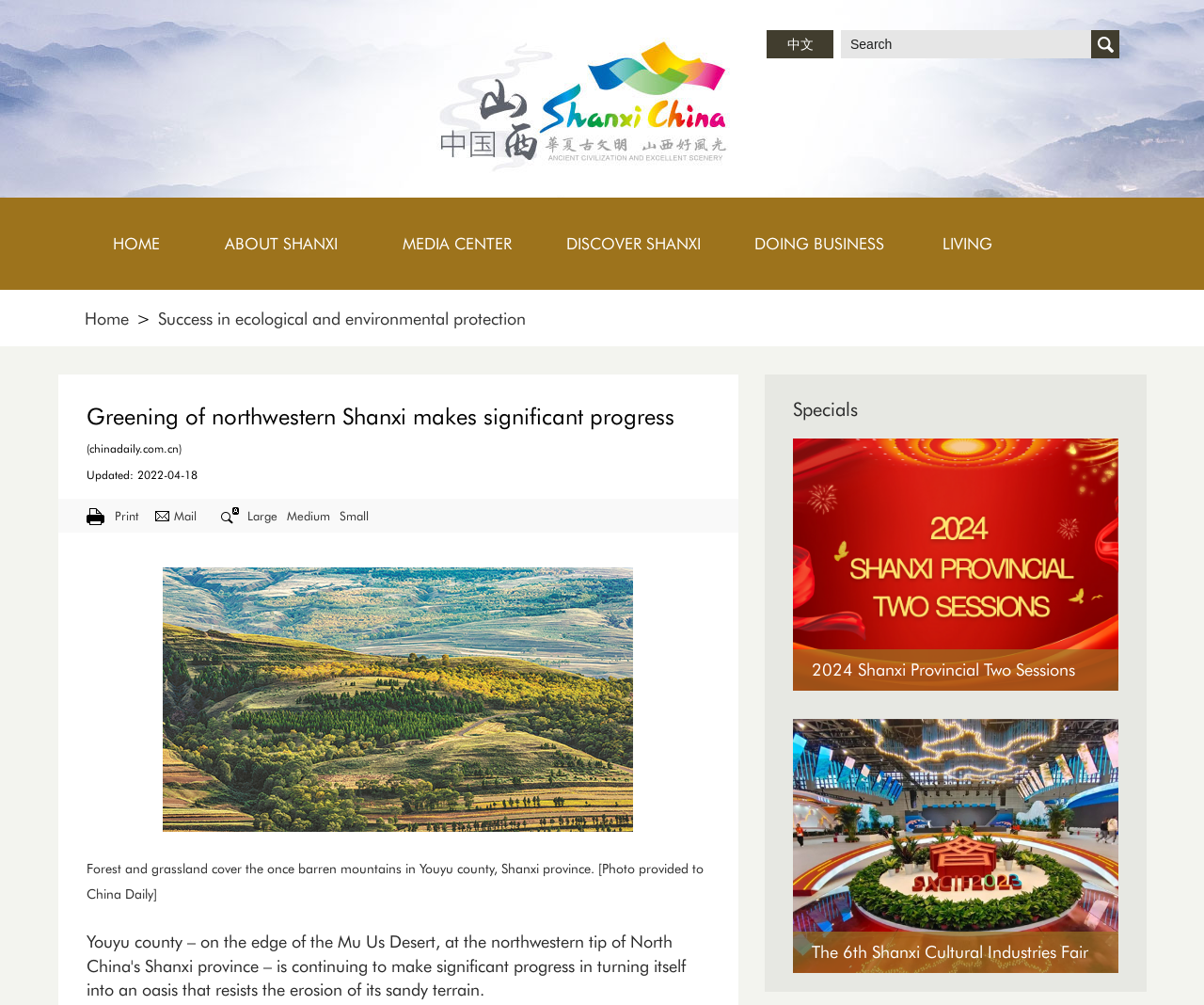Provide the bounding box coordinates of the UI element that matches the description: "LIVING +".

[0.758, 0.197, 0.848, 0.288]